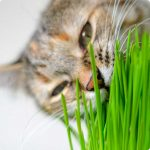Review the image closely and give a comprehensive answer to the question: What is the cat doing to the grass?

According to the caption, the cat is curiously nibbling at the grass, which indicates that the cat is engaging with the grass in a playful and exploratory manner.